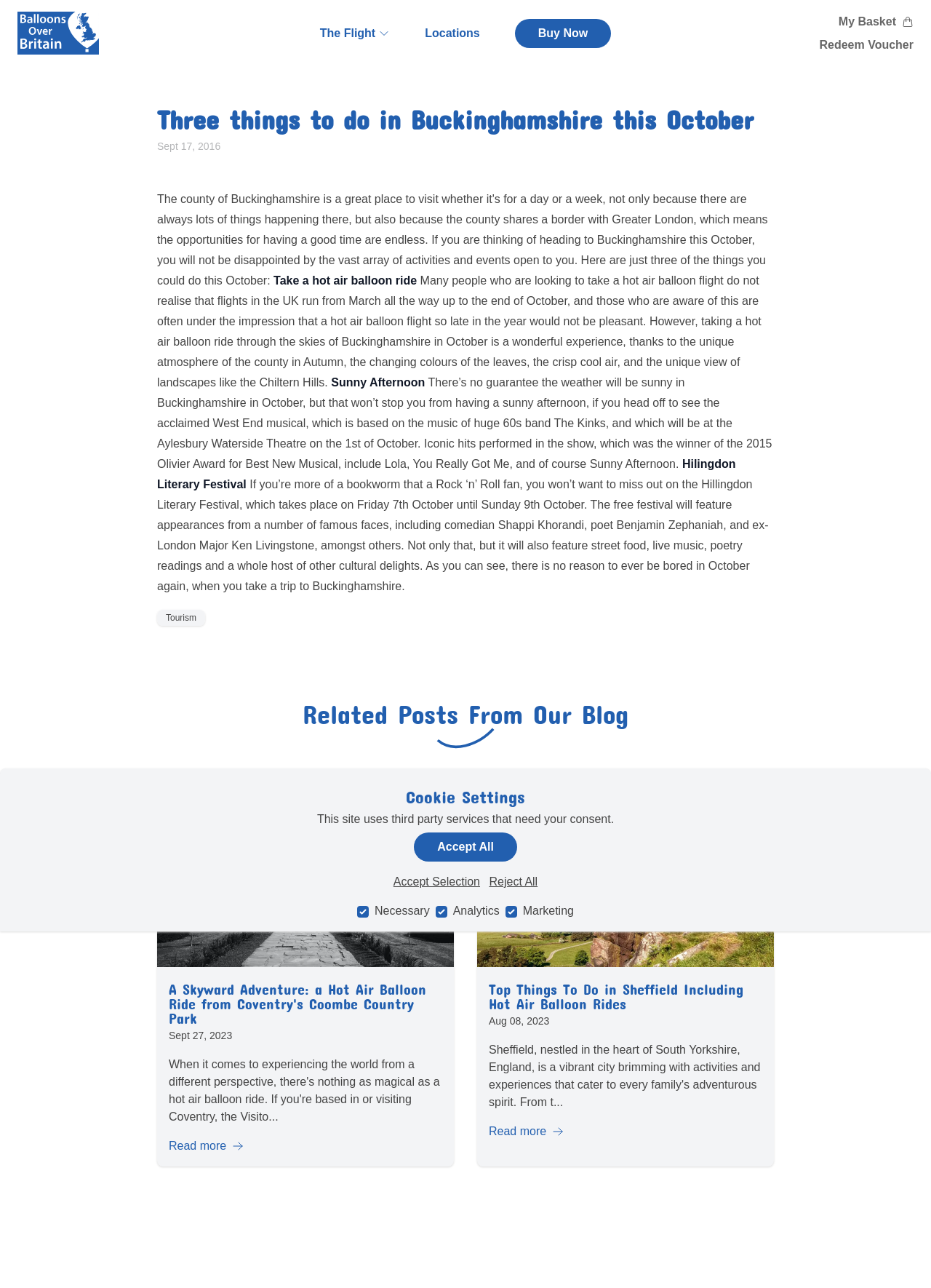Locate the bounding box coordinates of the UI element described by: "Tourism". The bounding box coordinates should consist of four float numbers between 0 and 1, i.e., [left, top, right, bottom].

[0.169, 0.474, 0.22, 0.486]